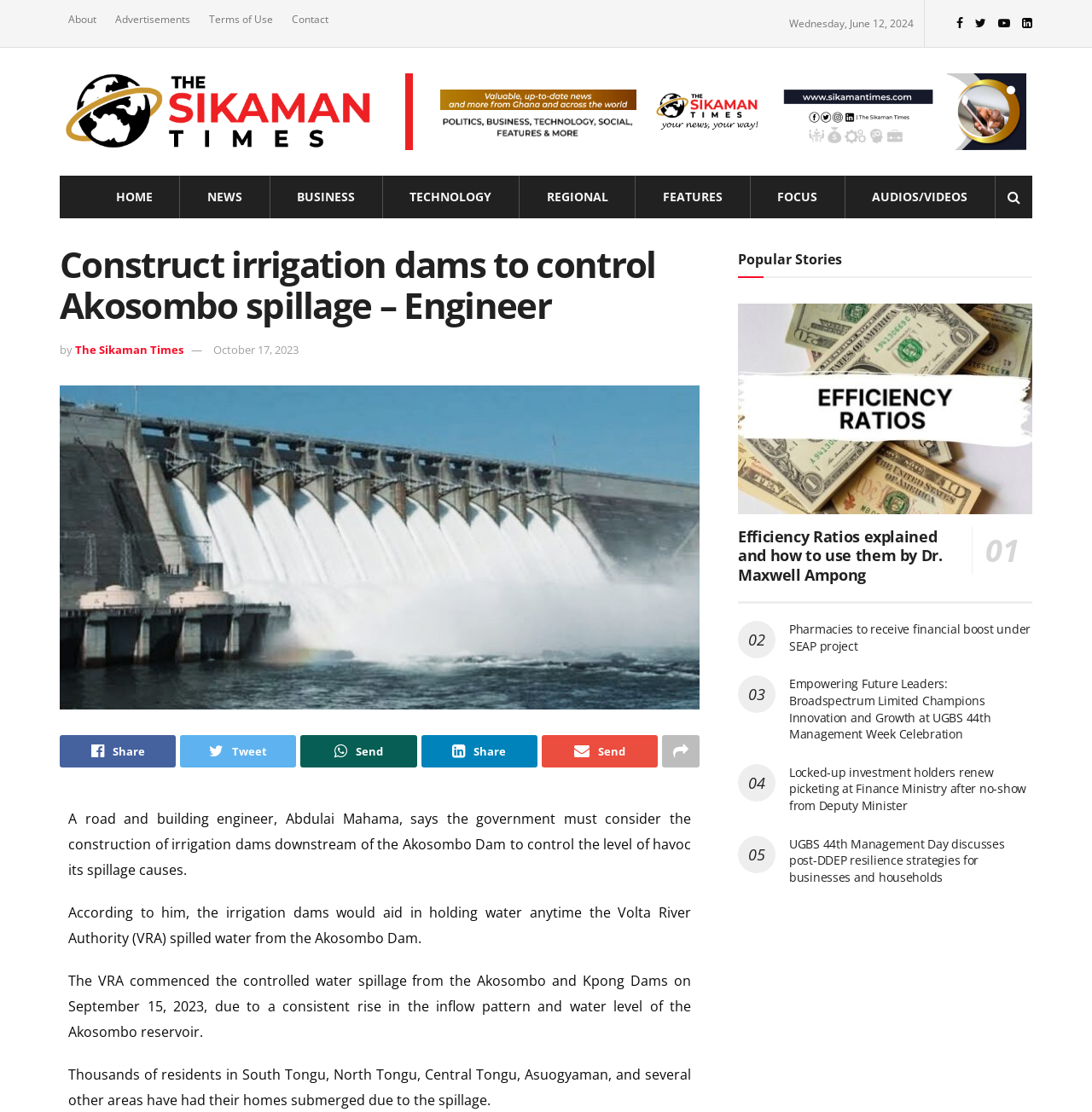Determine the bounding box coordinates for the UI element with the following description: "Strategies for Successful Online Therapy". The coordinates should be four float numbers between 0 and 1, represented as [left, top, right, bottom].

None